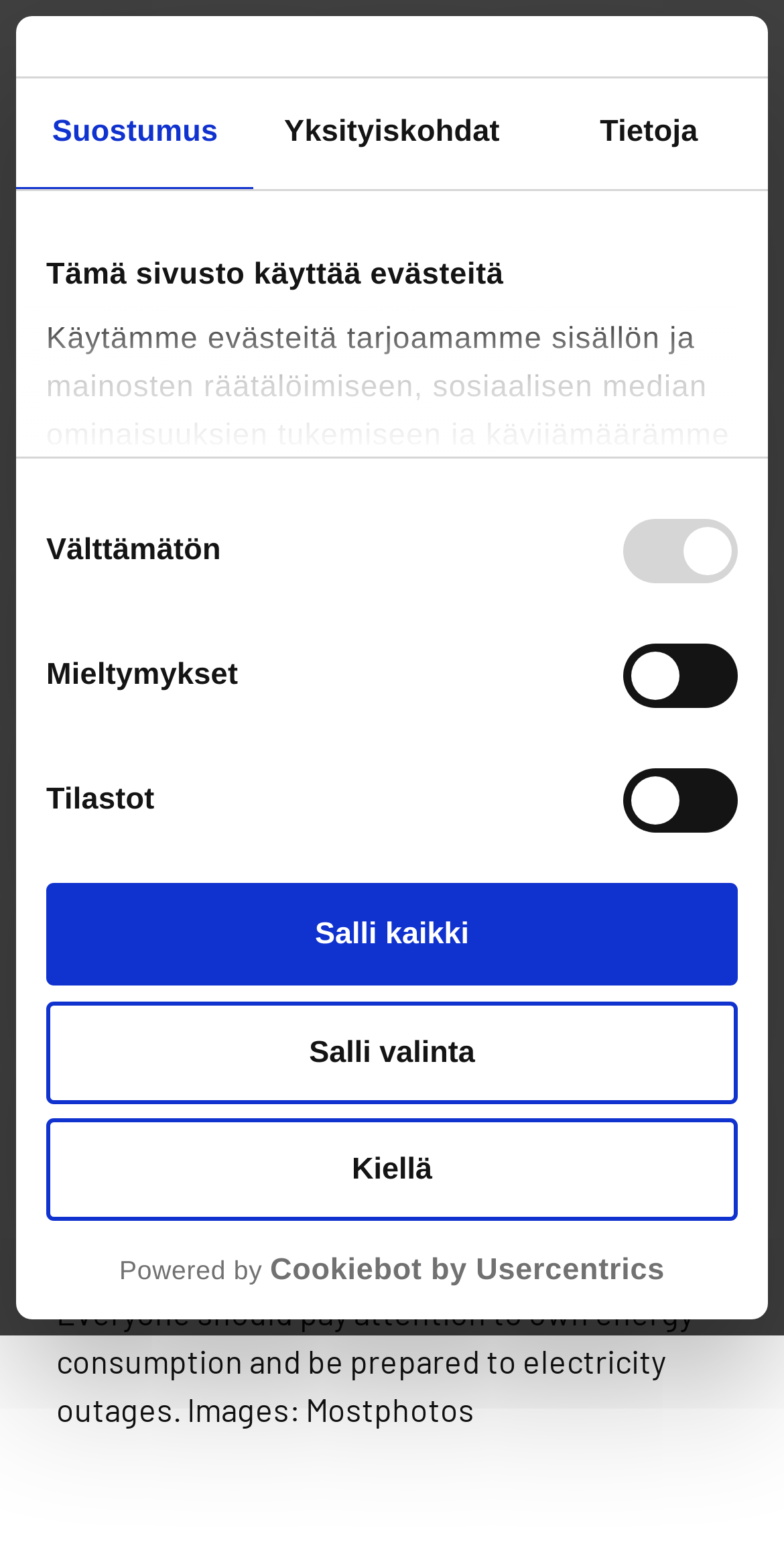What is the function of the 'Päävalikko' button?
Please provide a single word or phrase as your answer based on the screenshot.

Navigation menu